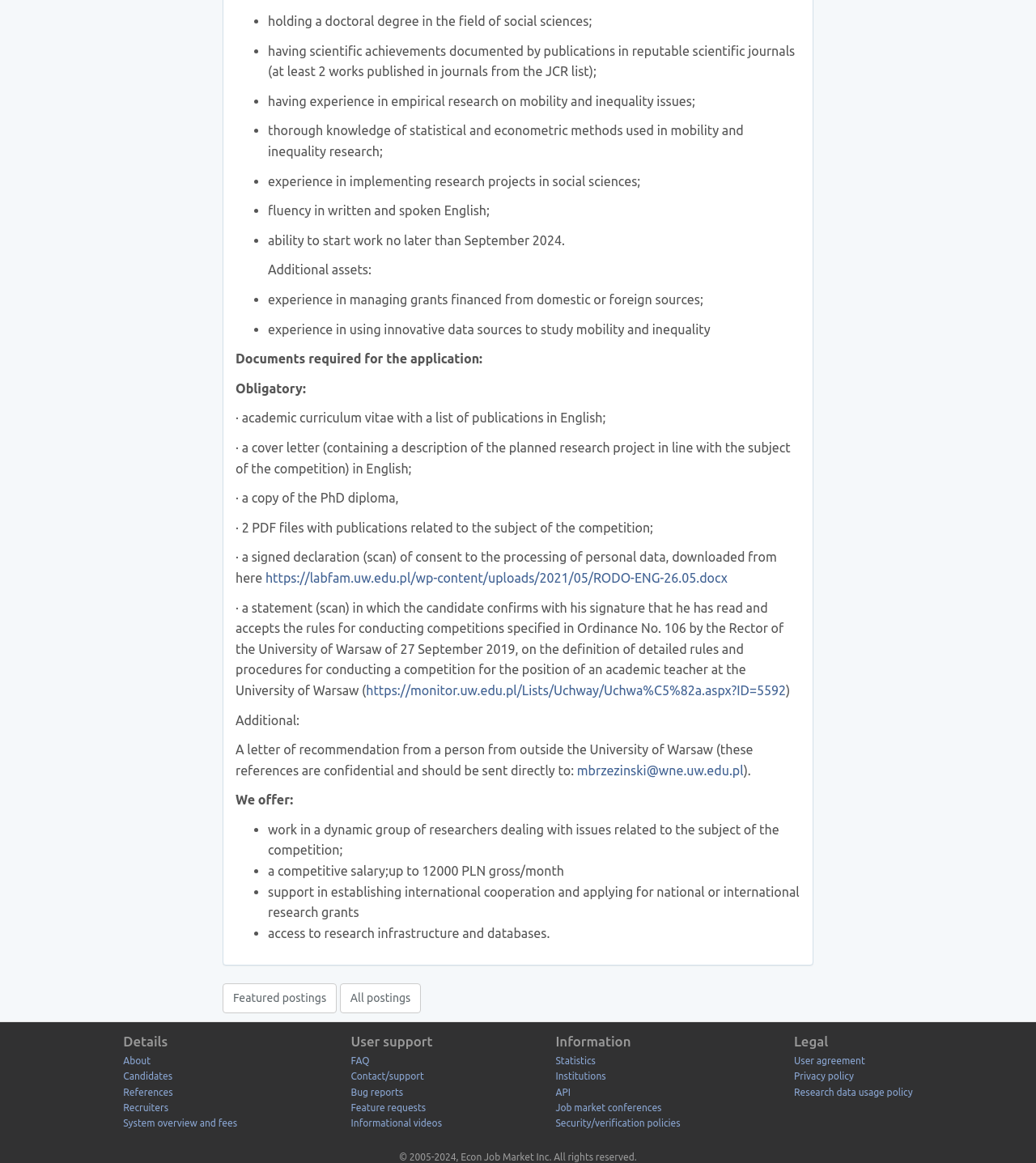Please identify the bounding box coordinates of the element on the webpage that should be clicked to follow this instruction: "Post a comment". The bounding box coordinates should be given as four float numbers between 0 and 1, formatted as [left, top, right, bottom].

None